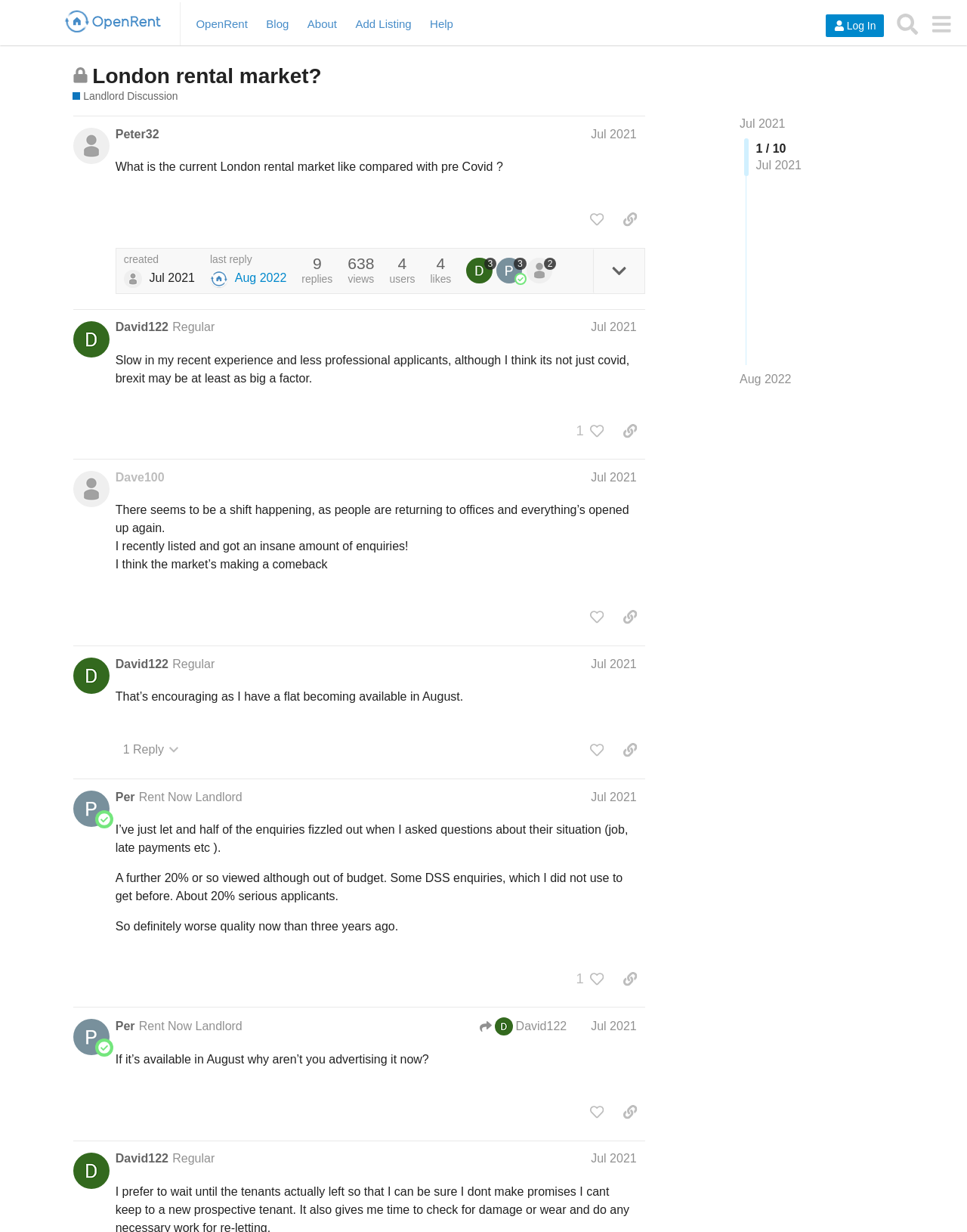How many replies are there in the first post?
Use the screenshot to answer the question with a single word or phrase.

638